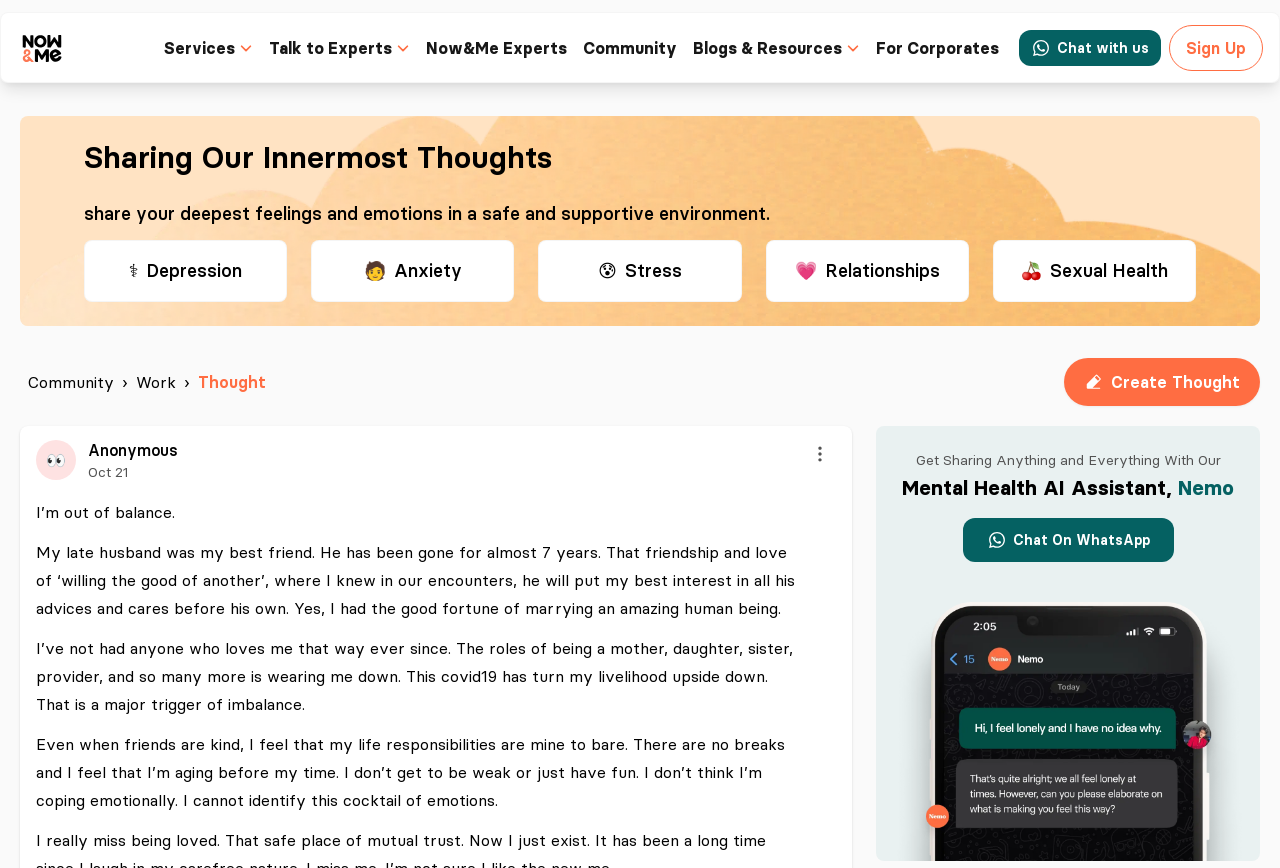Give a detailed account of the webpage.

This webpage appears to be a mental health and wellness platform. At the top left corner, there is a "now&me icon" with a corresponding image. Below it, there are several links and images arranged horizontally, including "Services", "Talk to Experts", "Community", "Blogs & Resources", and "For Corporates". 

On the right side of the page, there is a "Chat with us" link with an accompanying image. Below it, there is a "Sign Up" button. 

The main content of the page is a personal blog post or thought sharing section. The title of the post is "Sharing Our Innermost Thoughts", and it has a brief description below it. The post is divided into sections, each with an emoji and a corresponding topic, such as "Depression", "Anxiety", "Stress", "Relationships", and "Sexual Health". 

Below the topic sections, there is a community section with links to "Community", "Work", and "Thought". There is also a "Create Thought" button. 

The main blog post is titled "I'm out of balance." and it's a personal reflection on the author's emotional state after the loss of their husband. The post is divided into several paragraphs, each describing the author's feelings of imbalance, loneliness, and emotional struggles. 

At the bottom of the page, there is a call-to-action link to "Get Sharing Anything and Everything With Our Mental Health AI Assistant, Nemo Chat On WhatsApp" with an accompanying image.